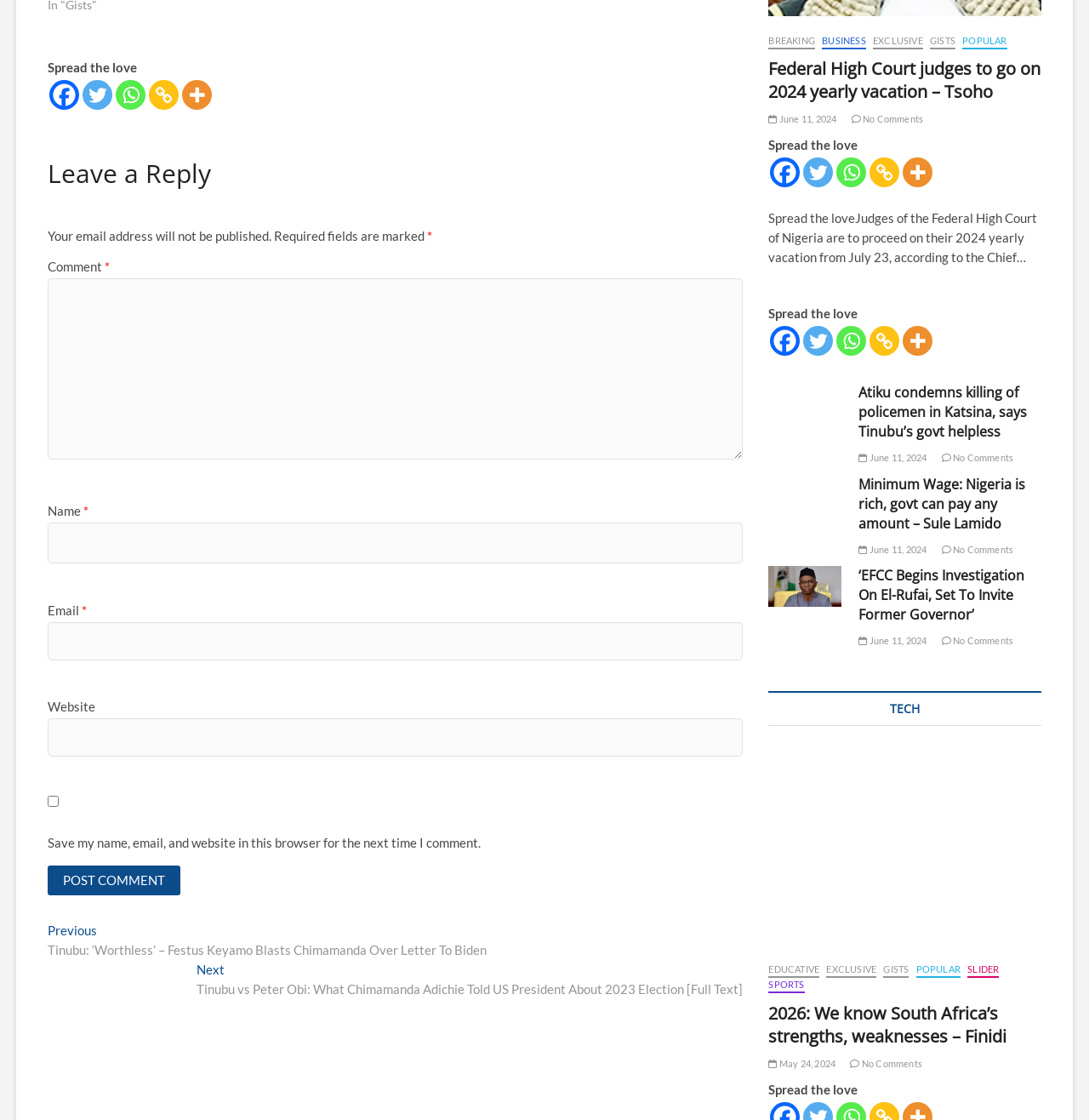Find the bounding box coordinates of the area to click in order to follow the instruction: "Click the 'TECH' category".

[0.706, 0.617, 0.956, 0.648]